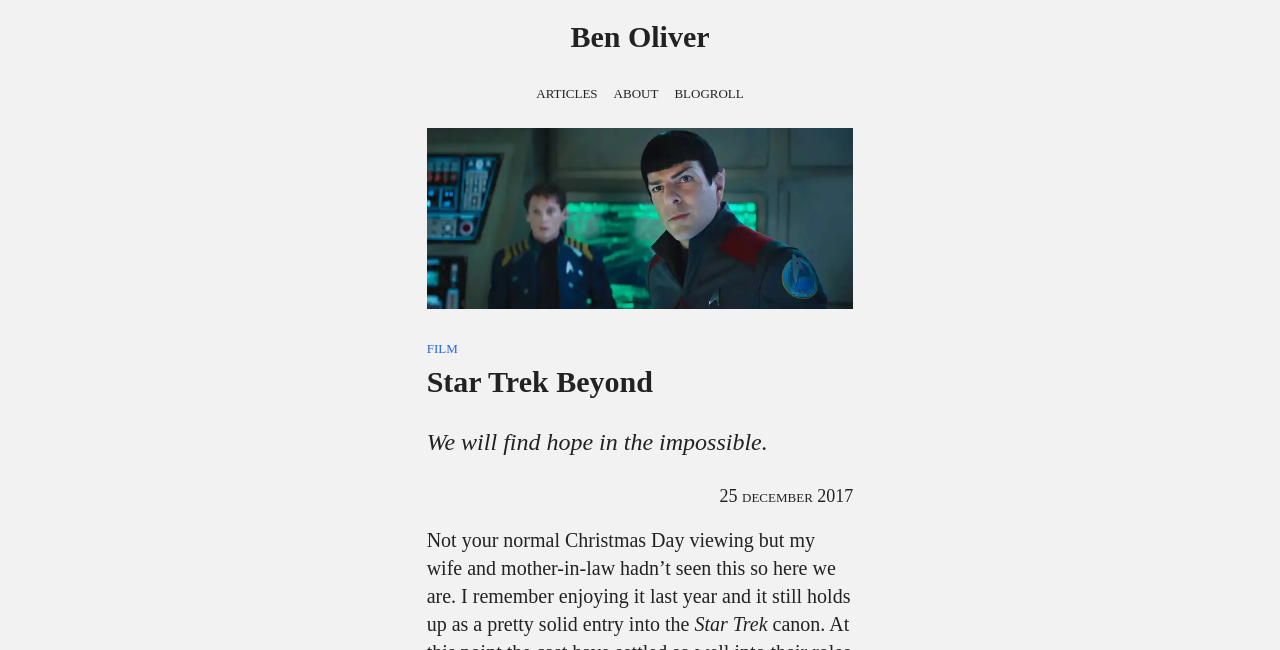What is the category of the article? Please answer the question using a single word or phrase based on the image.

film